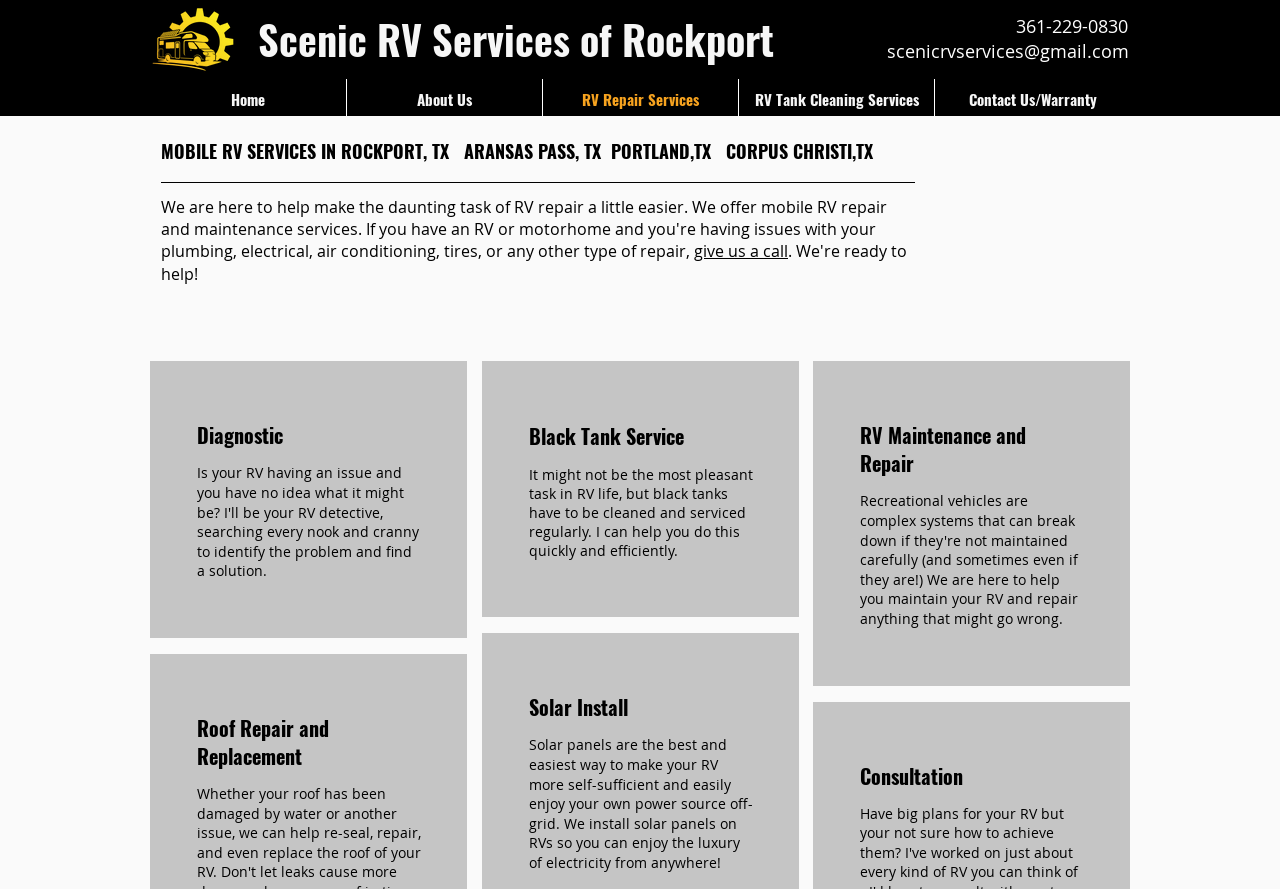Where does Scenic RV Services offer mobile RV services?
Use the image to answer the question with a single word or phrase.

Rockport, TX, Aransas Pass, TX, Portland, TX, Corpus Christi, TX